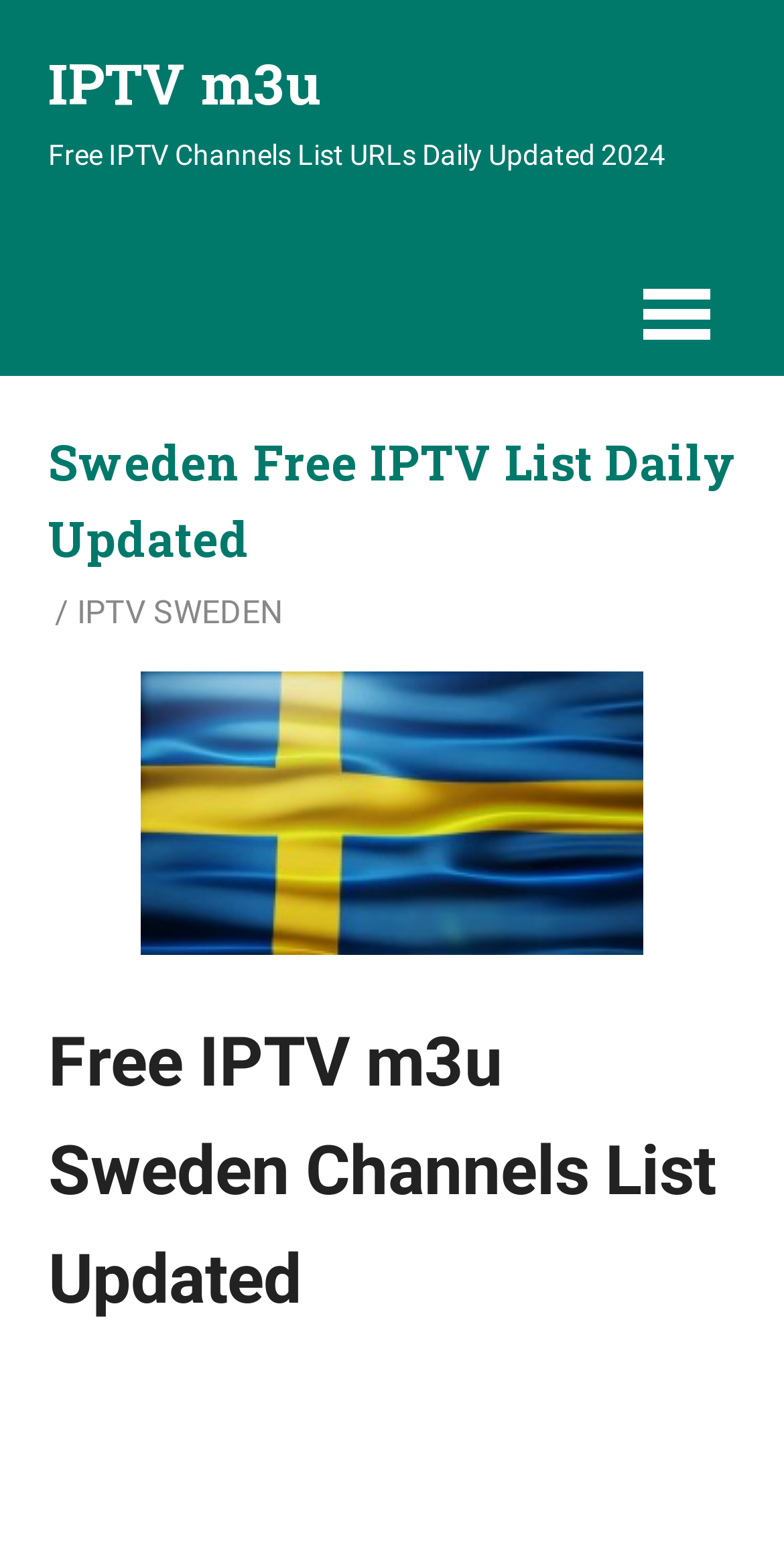What type of content is available on this webpage? Analyze the screenshot and reply with just one word or a short phrase.

IPTV channels